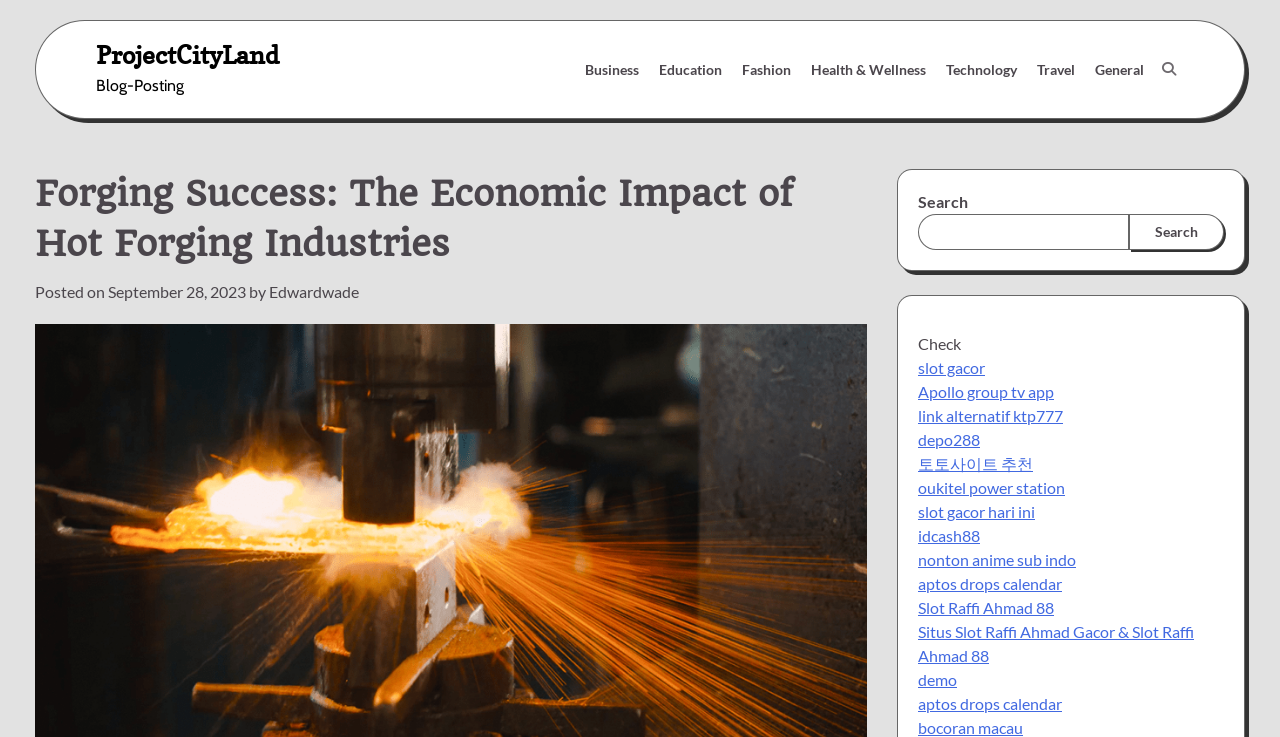Using the webpage screenshot, locate the HTML element that fits the following description and provide its bounding box: "title="Search"".

[0.902, 0.074, 0.925, 0.115]